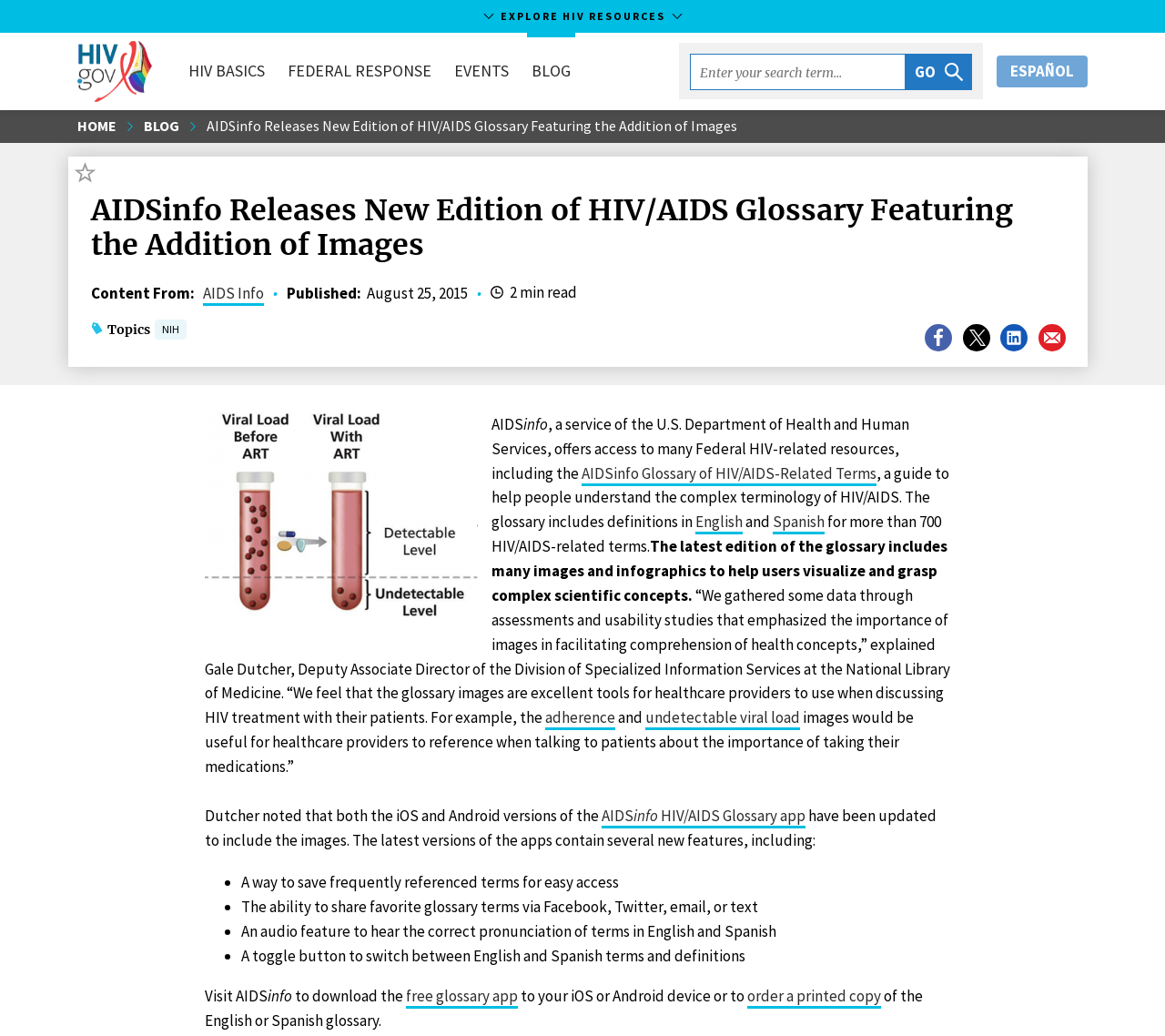Please reply with a single word or brief phrase to the question: 
What is the main topic of this webpage?

HIV/AIDS Glossary